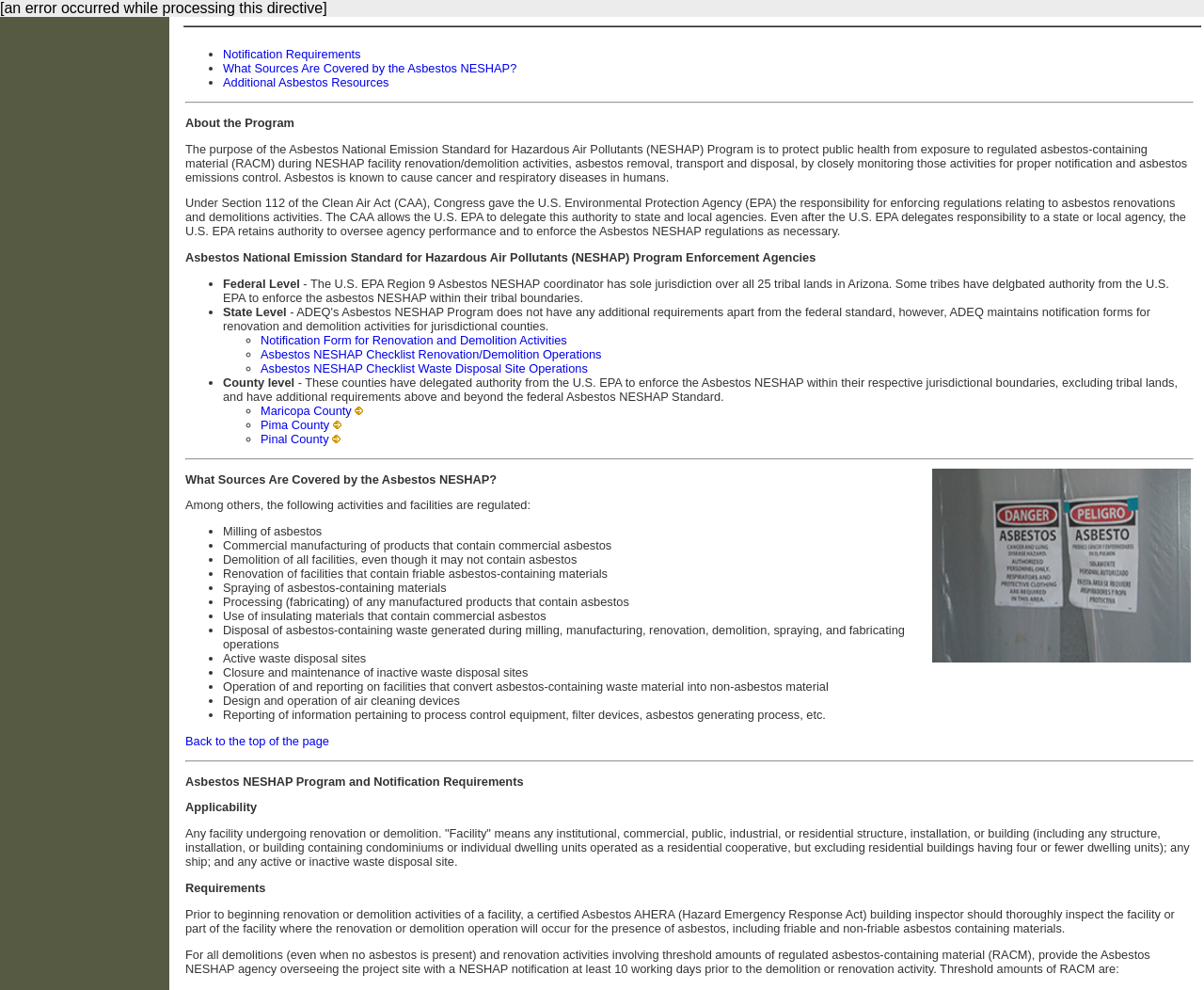How many days prior to the demolition or renovation activity should the Asbestos NESHAP agency be notified?
Please provide a single word or phrase based on the screenshot.

10 working days